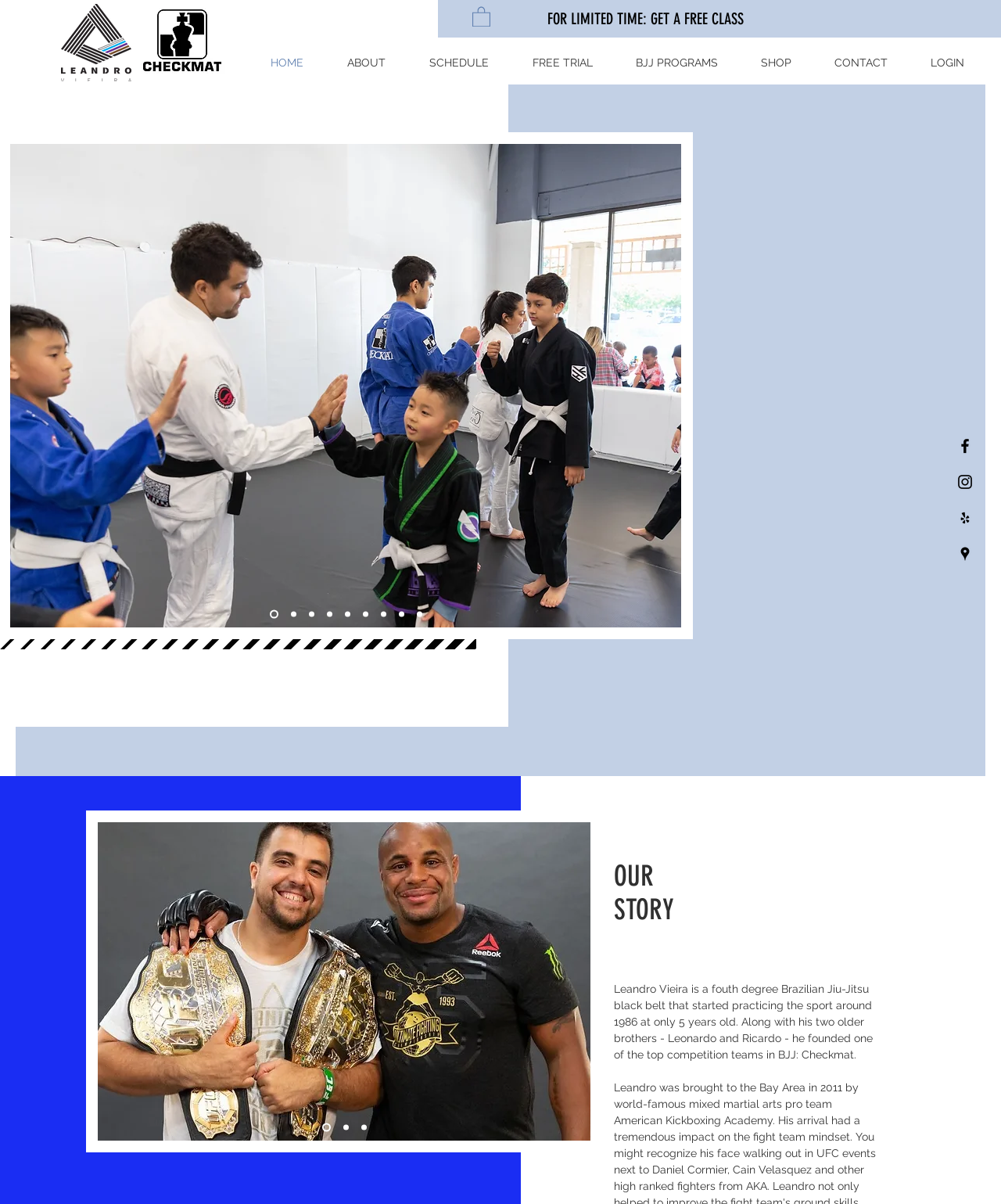Identify the bounding box coordinates for the element you need to click to achieve the following task: "Get a free class". The coordinates must be four float values ranging from 0 to 1, formatted as [left, top, right, bottom].

[0.512, 0.0, 0.777, 0.031]